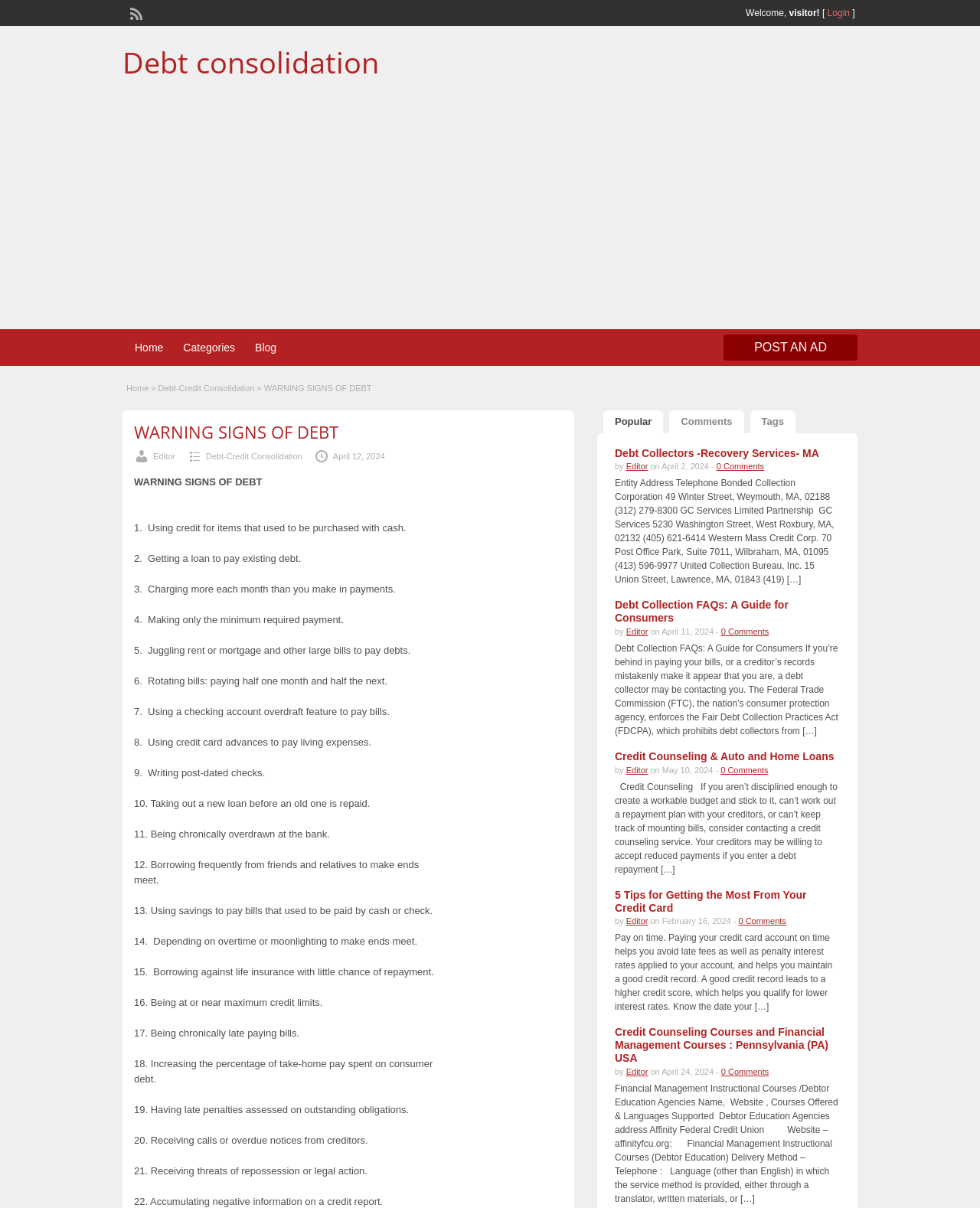What is the title of the first article?
Using the image as a reference, deliver a detailed and thorough answer to the question.

I looked for the first heading element on the webpage and found that it is 'Debt Consolidation', which is also a link element.